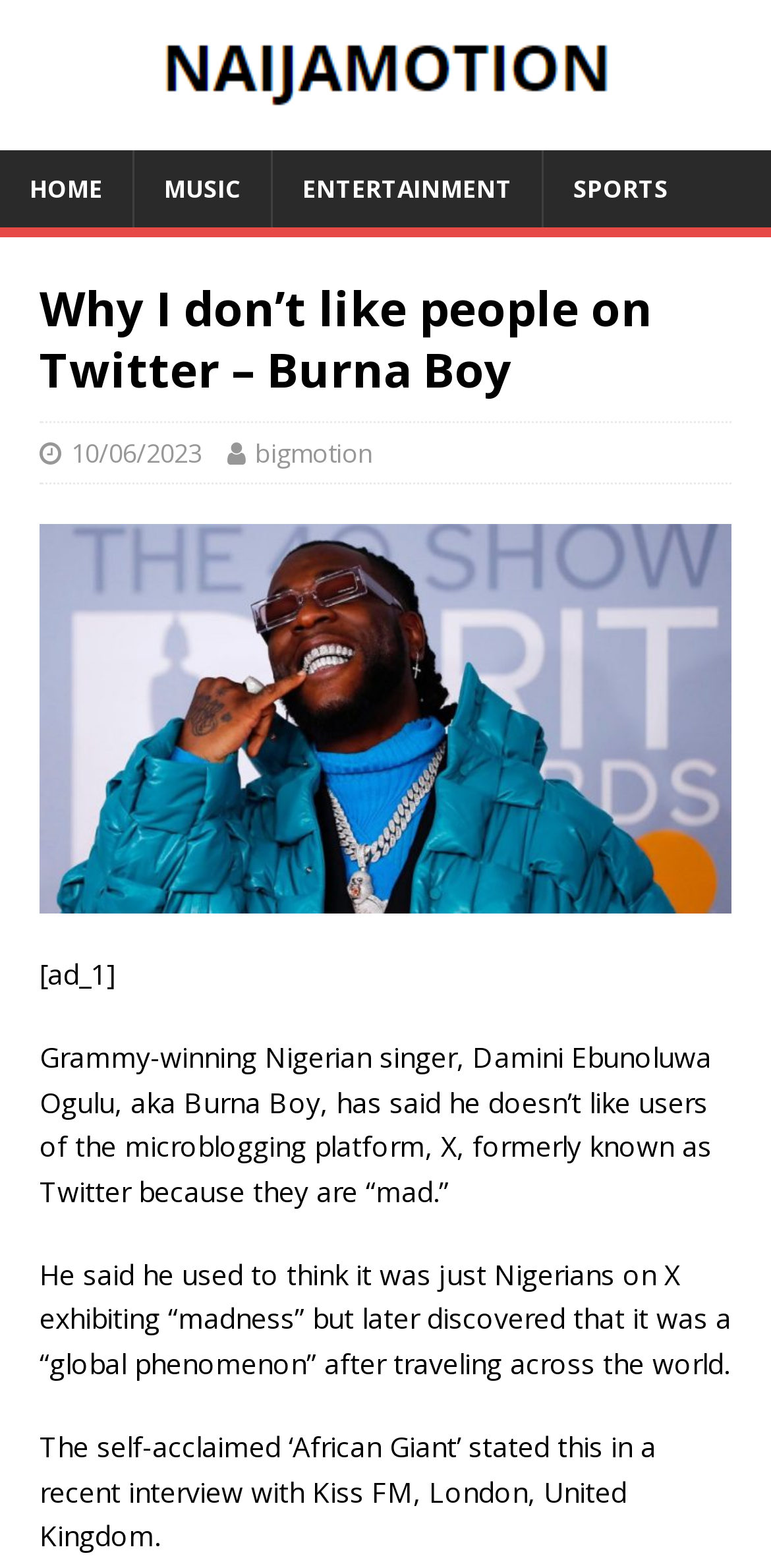What is the reason Burna Boy doesn't like people on Twitter?
Examine the image and provide an in-depth answer to the question.

I found the answer by reading the article's content, specifically the sentence 'Grammy-winning Nigerian singer, Damini Ebunoluwa Ogulu, aka Burna Boy, has said he doesn’t like users of the microblogging platform, X, formerly known as Twitter because they are “mad.”'